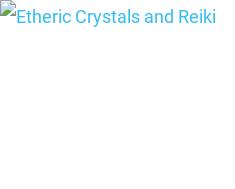Describe all the visual components present in the image.

The image corresponds to the article titled "Etheric Crystals and Reiki." This content explores the interplay between etheric crystals and Reiki, a practice widely used for healing and energy work. The heading is prominently displayed in a bright blue font, conveying a sense of calm and clarity, indicative of the themes often associated with both crystals and Reiki. The overall aesthetic of the article is likely designed to reflect a soothing and holistic approach to well-being, making it an inviting read for those interested in spiritual healing practices.